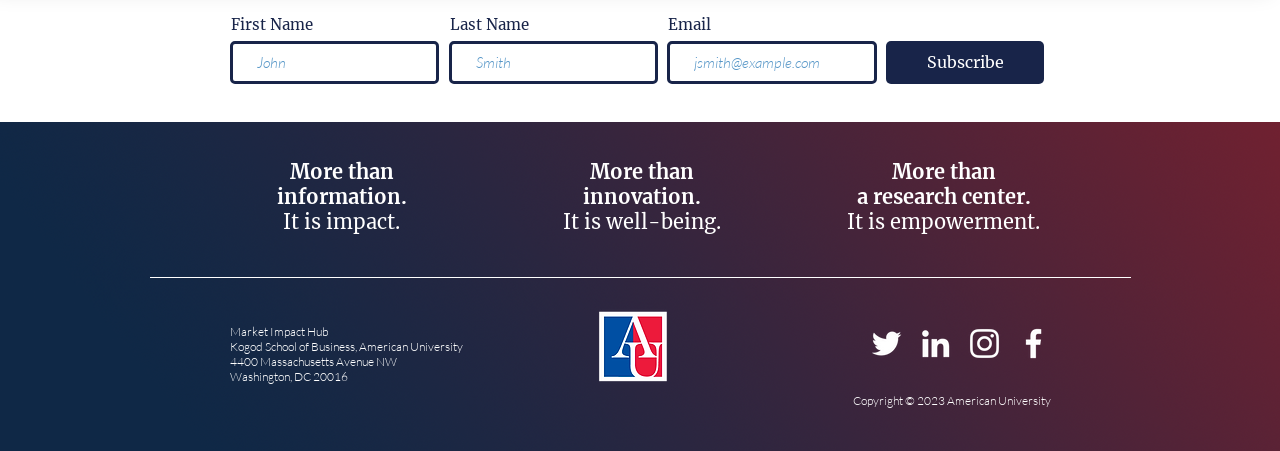What is the name of the research center?
Please use the image to deliver a detailed and complete answer.

The text 'Market Impact Hub' is displayed prominently on the webpage, and it is likely the name of the research center being referred to.